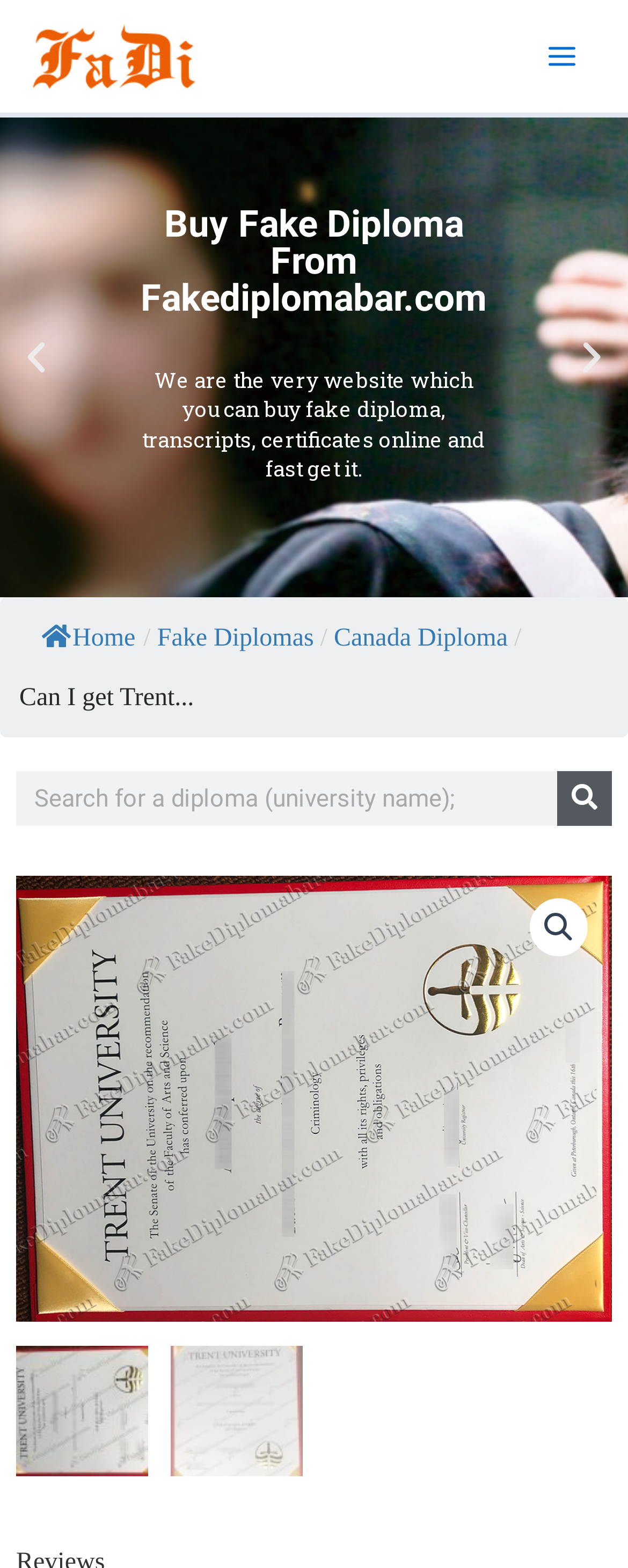Determine the bounding box coordinates of the section I need to click to execute the following instruction: "Search for something". Provide the coordinates as four float numbers between 0 and 1, i.e., [left, top, right, bottom].

[0.026, 0.491, 0.974, 0.526]